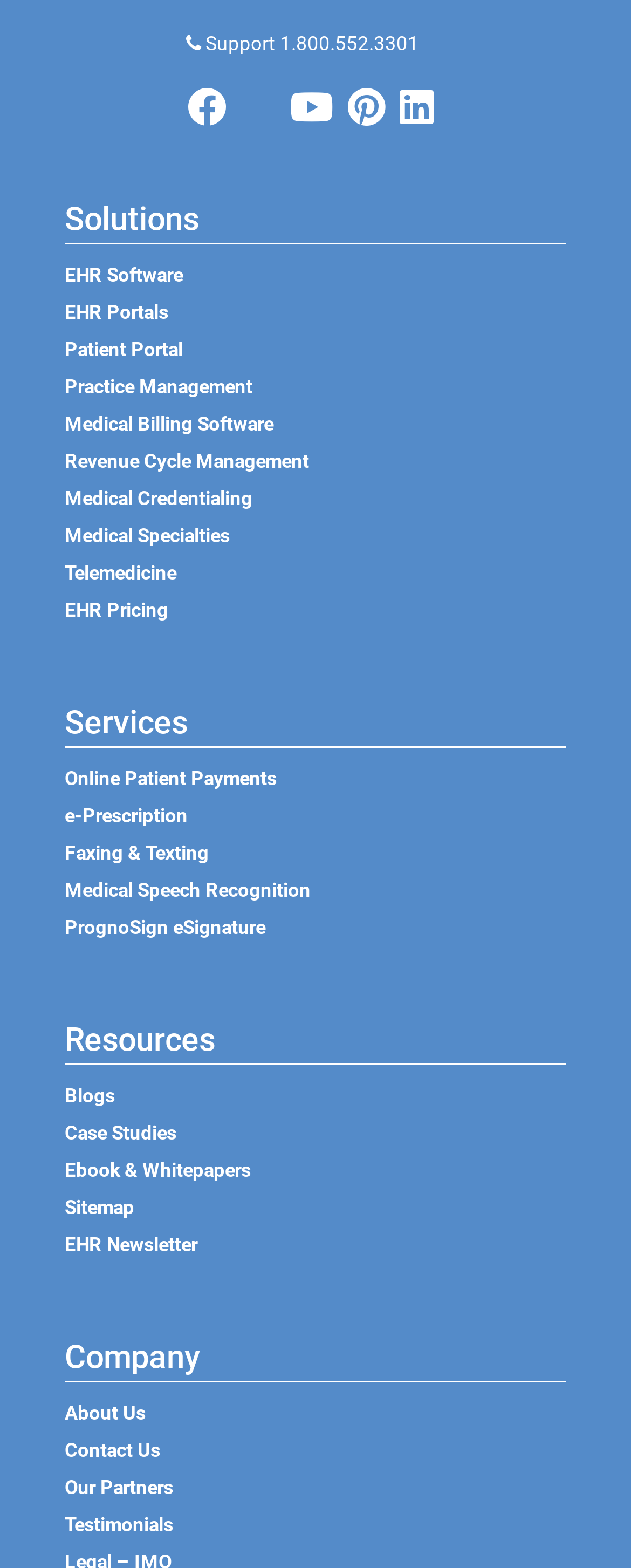Pinpoint the bounding box coordinates for the area that should be clicked to perform the following instruction: "Read about Telemedicine".

[0.103, 0.359, 0.295, 0.373]